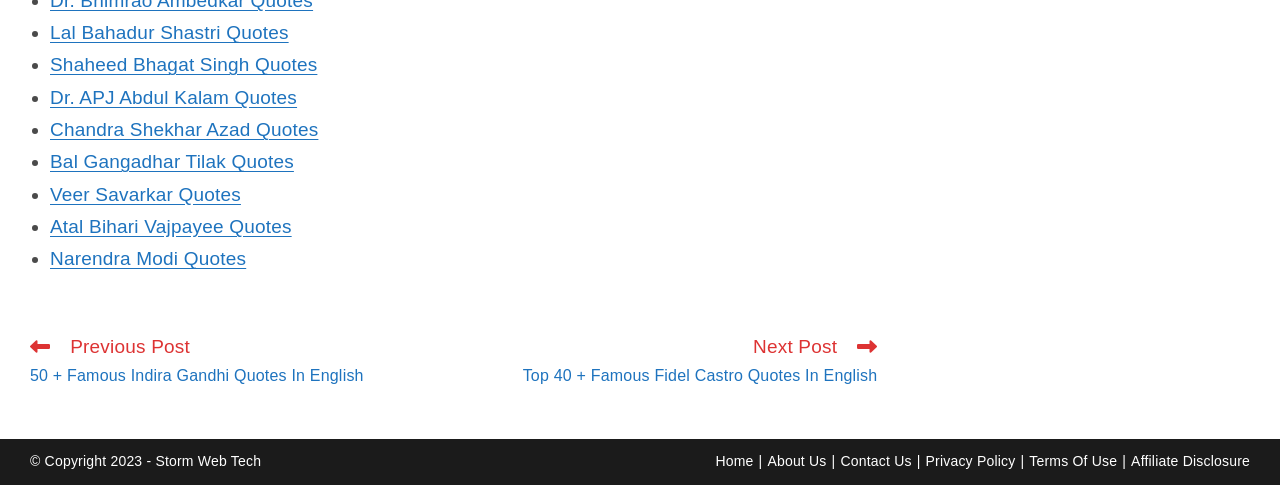Locate the bounding box coordinates of the element that should be clicked to fulfill the instruction: "Go to Home".

[0.559, 0.933, 0.589, 0.966]